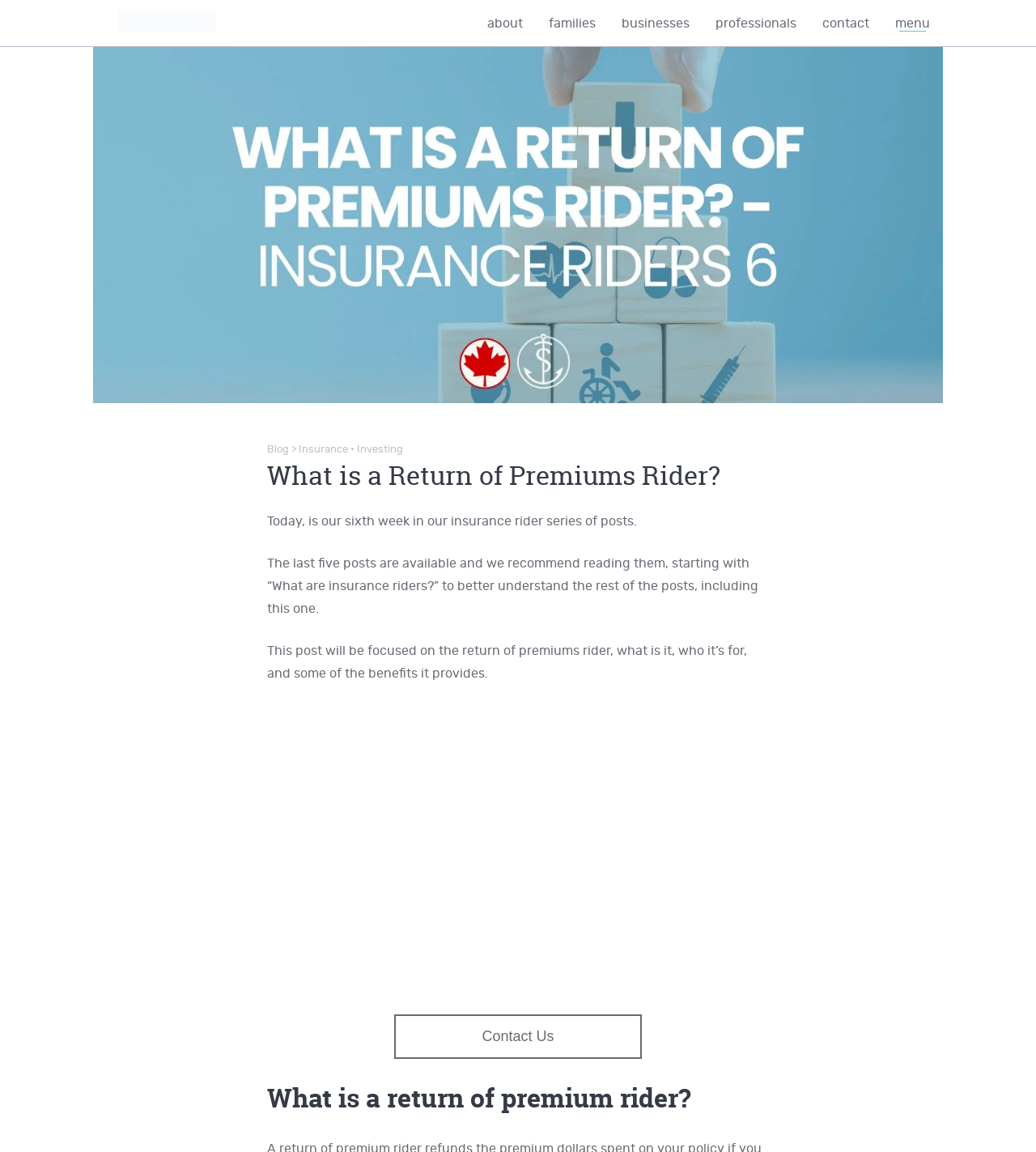Locate the bounding box coordinates of the clickable element to fulfill the following instruction: "Go to the 'Blog' page". Provide the coordinates as four float numbers between 0 and 1 in the format [left, top, right, bottom].

[0.258, 0.384, 0.279, 0.398]